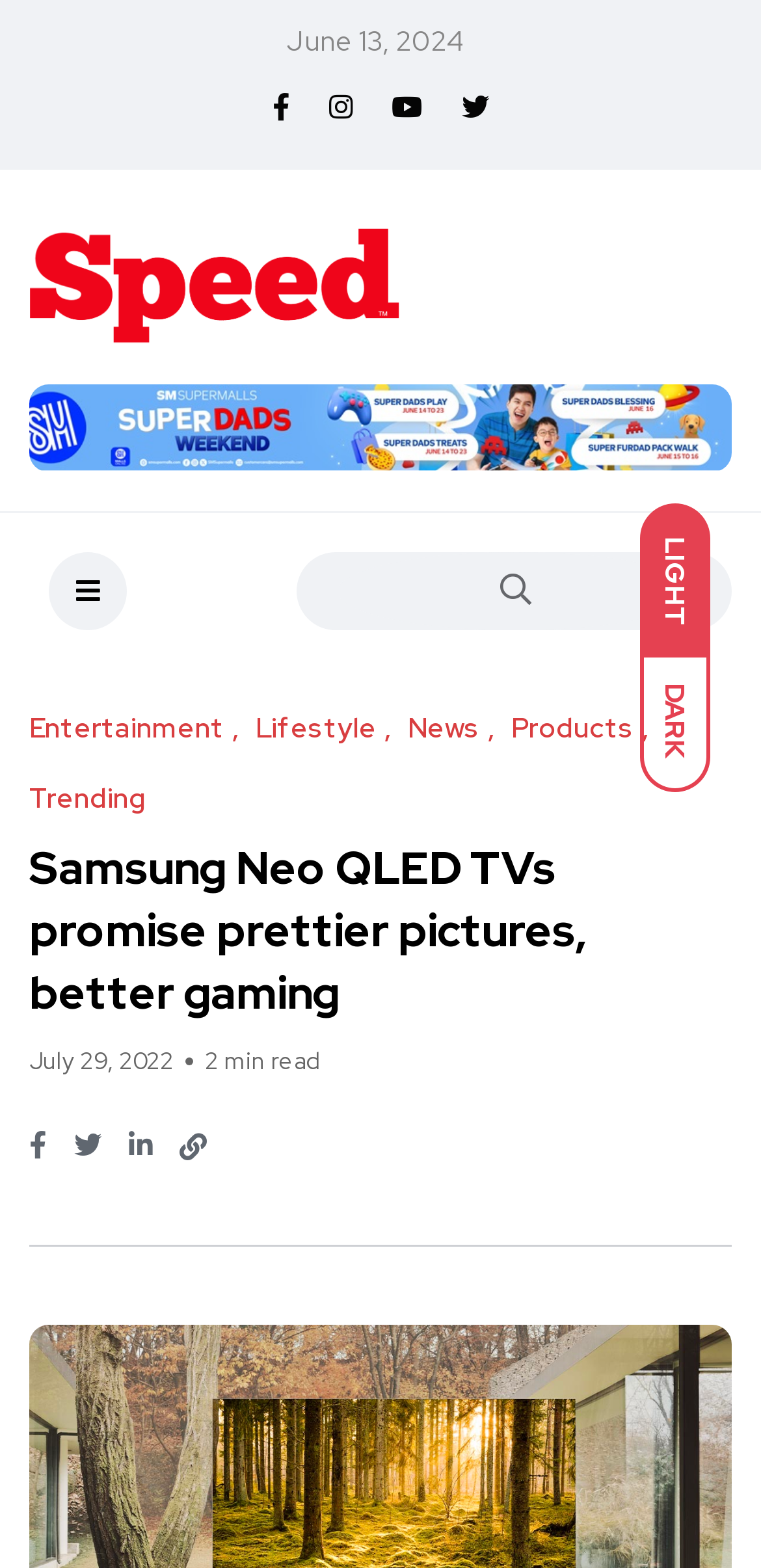Please identify the coordinates of the bounding box that should be clicked to fulfill this instruction: "Go to Entertainment page".

[0.018, 0.441, 0.315, 0.486]